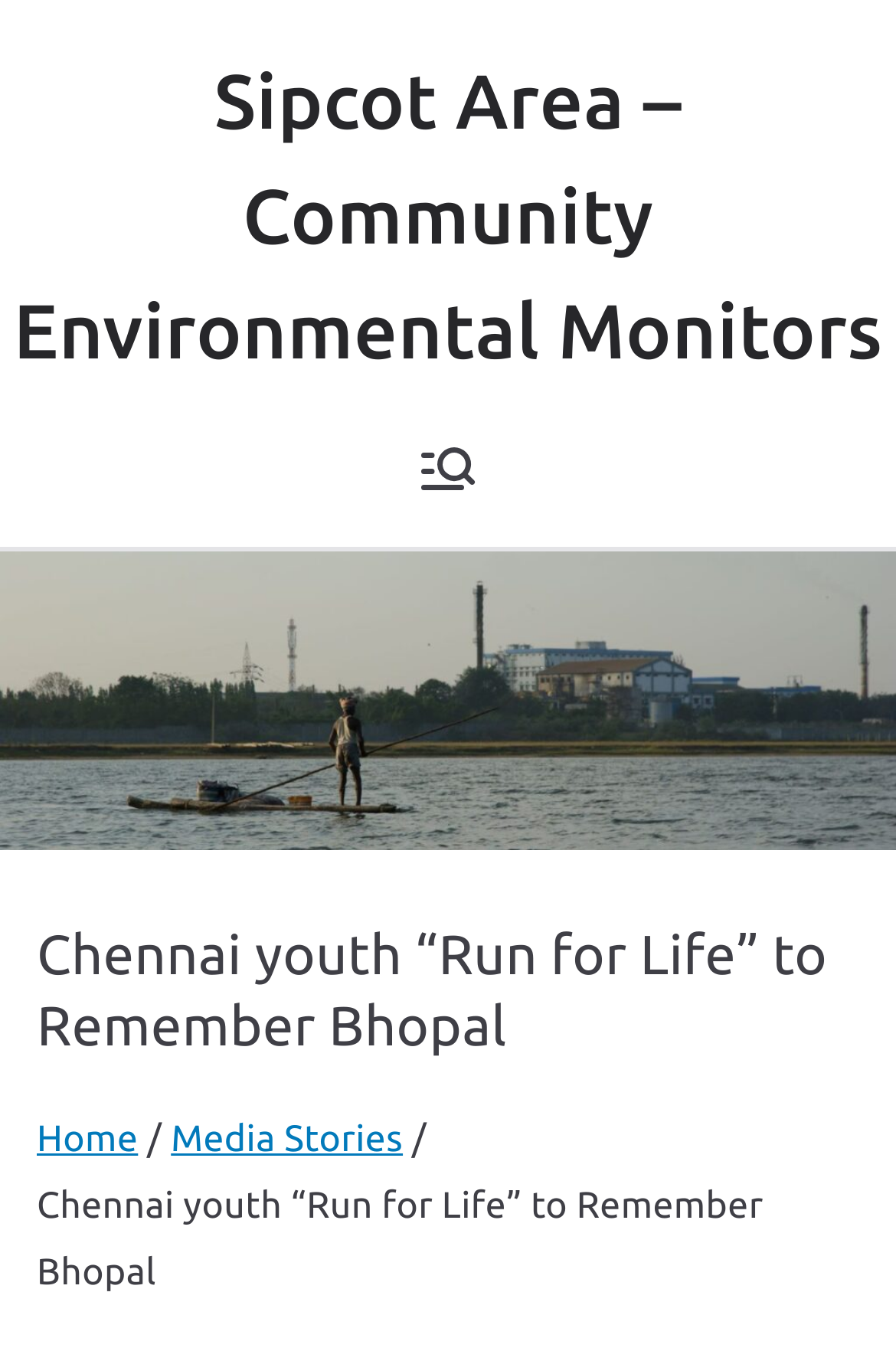Identify the bounding box of the UI element that matches this description: "Home".

[0.041, 0.828, 0.154, 0.859]